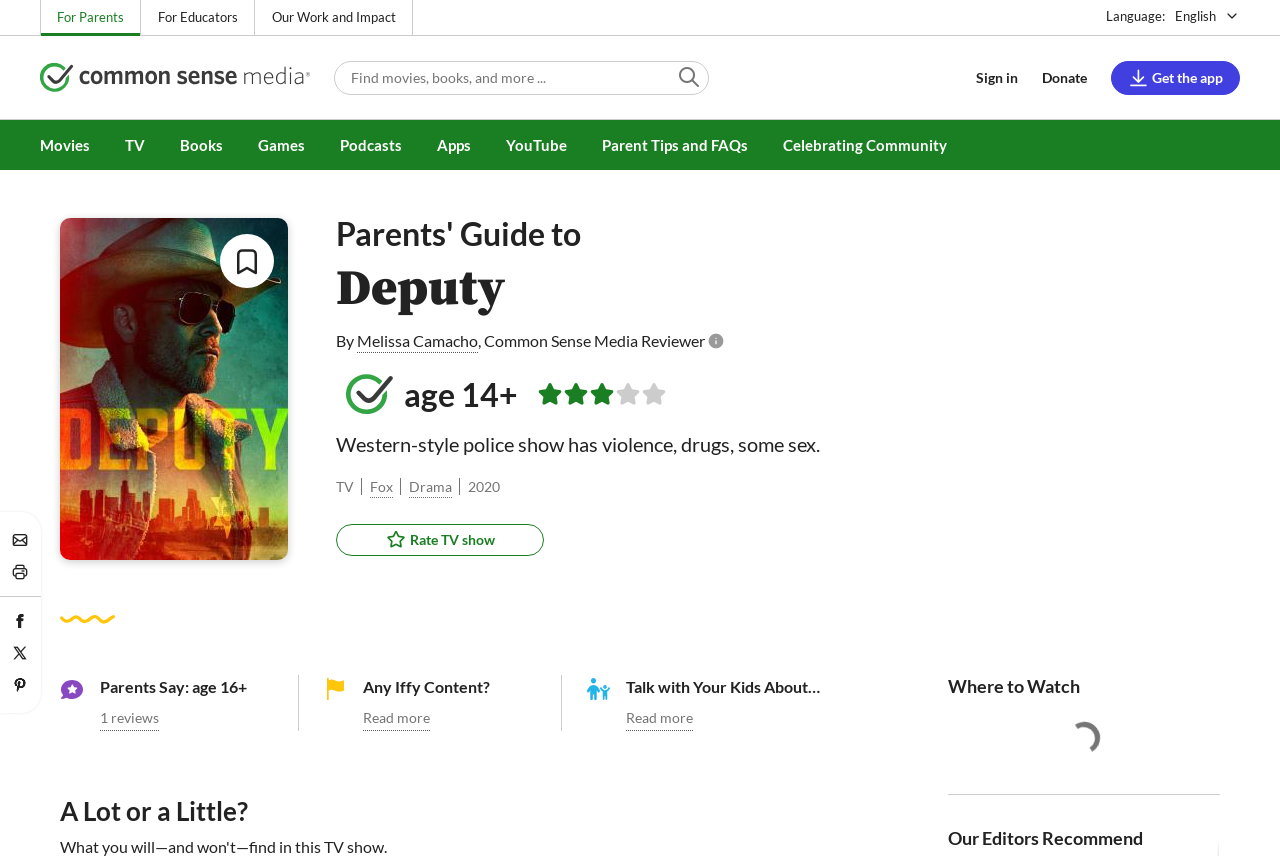Please provide a brief answer to the following inquiry using a single word or phrase:
What is the purpose of the 'For Parents' and 'For Educators' links?

To provide resources